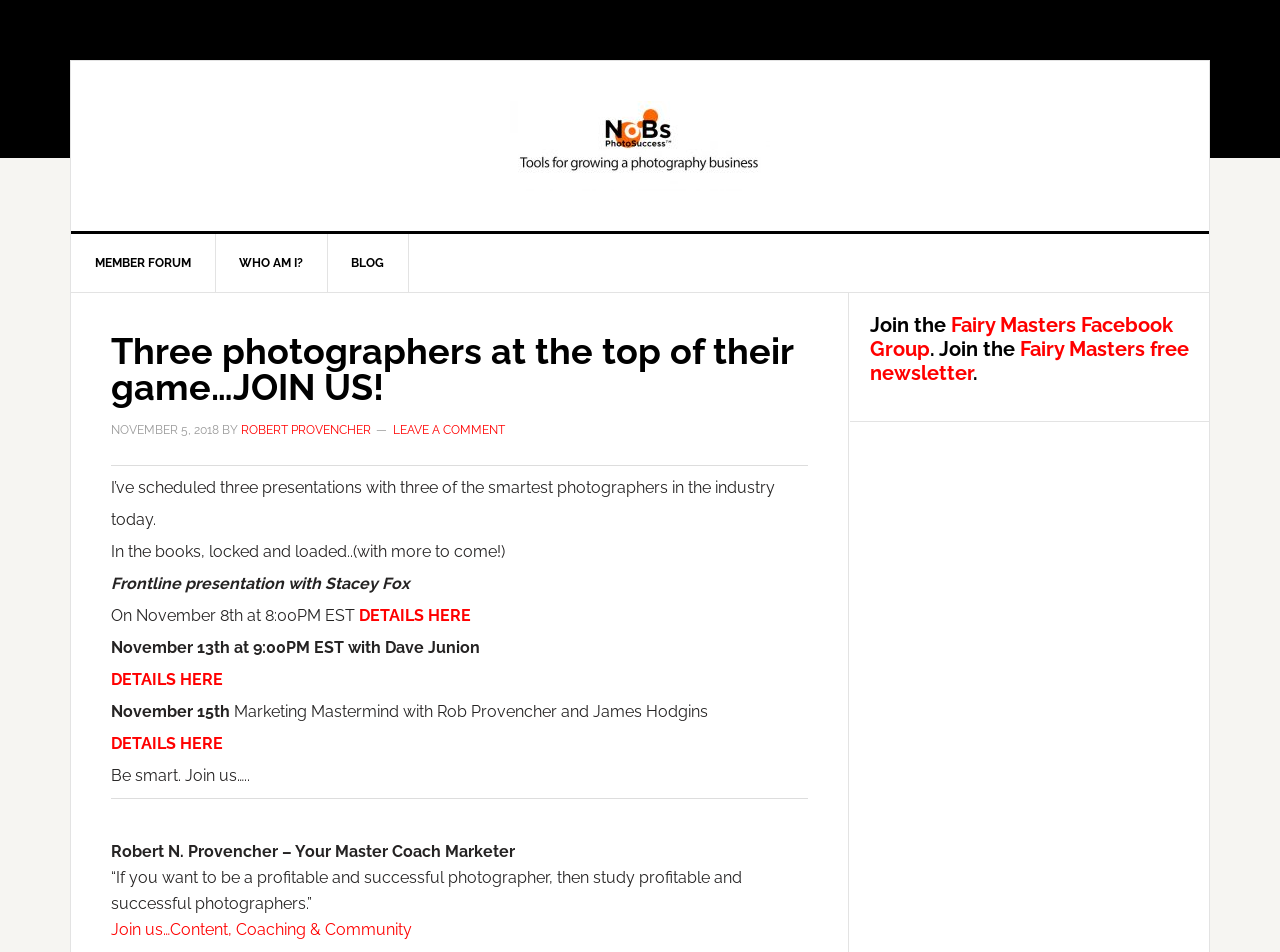Identify the bounding box coordinates necessary to click and complete the given instruction: "Read the blog post".

[0.255, 0.246, 0.32, 0.307]